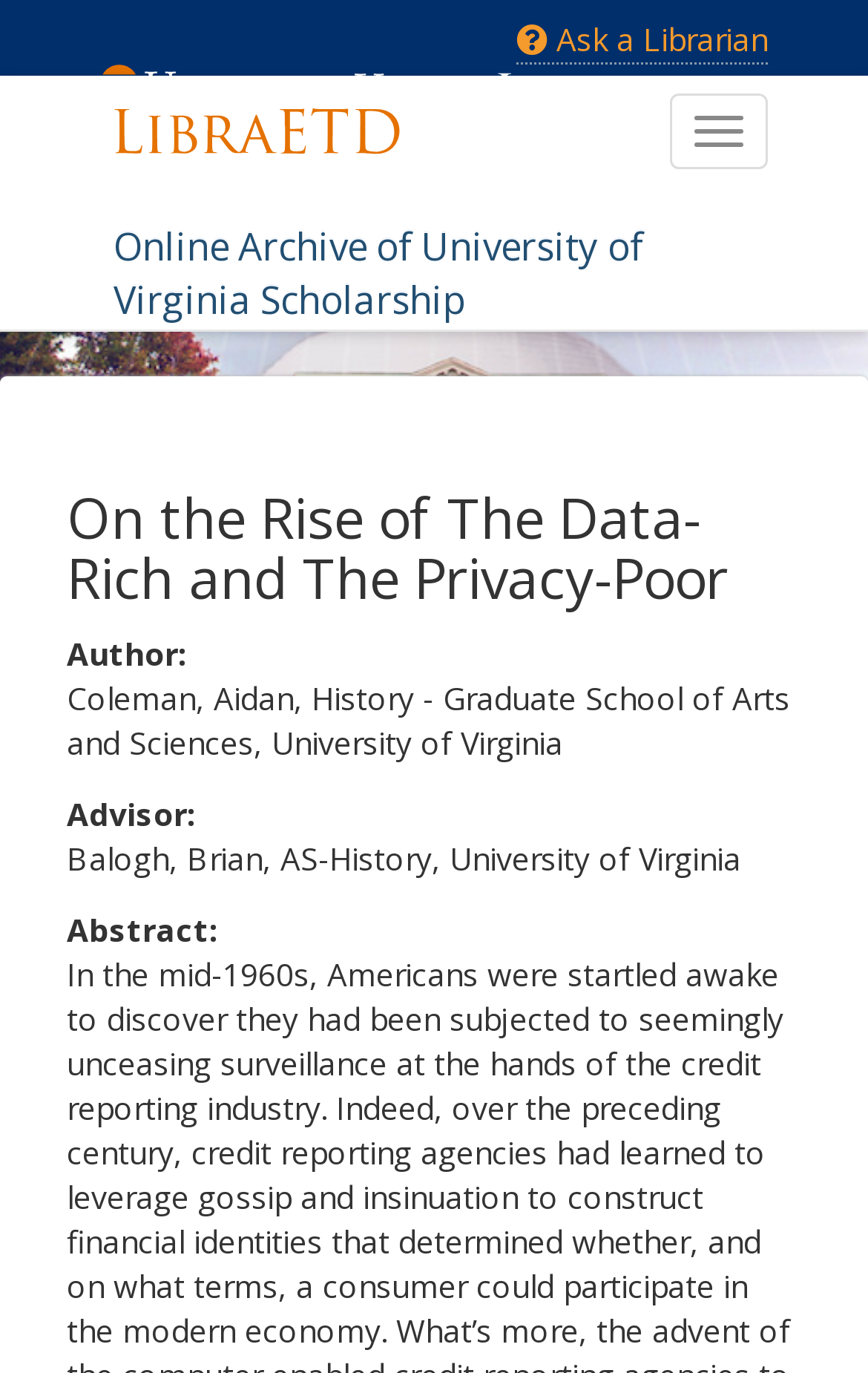Give a one-word or short phrase answer to the question: 
What is the purpose of the 'Toggle navigation' button?

To control the navigation bar